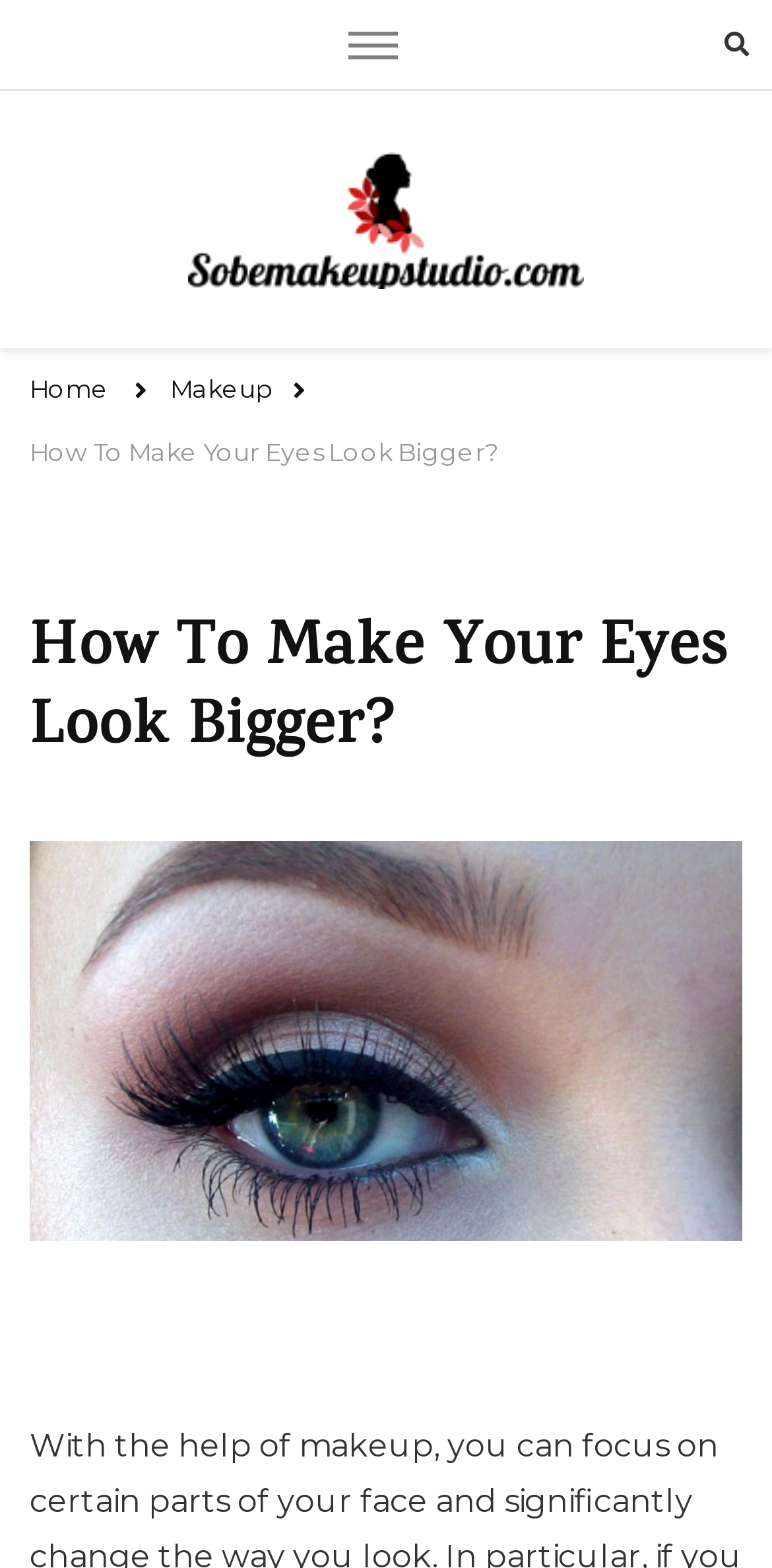Based on the image, give a detailed response to the question: What is the topic of the current page?

I found the answer by examining the heading element with the text 'How To Make Your Eyes Look Bigger?' which is a child of the 'HeaderAsNonLandmark' element, indicating that it is the main topic of the current page.